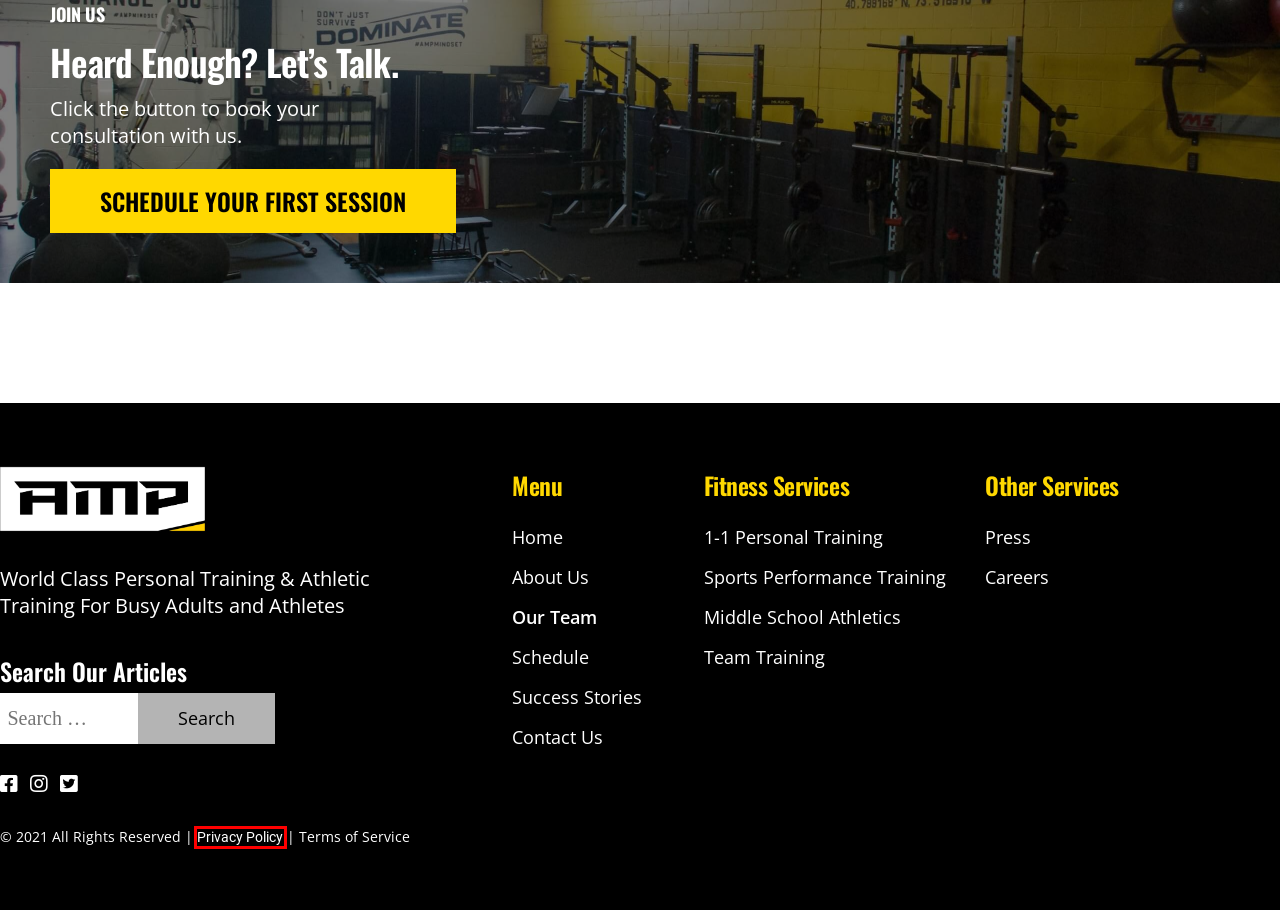Given a screenshot of a webpage featuring a red bounding box, identify the best matching webpage description for the new page after the element within the red box is clicked. Here are the options:
A. TJ LOPEZ – Athletic Movement Protocol
B. Success Stories – Athletic Movement Protocol
C. Contact – Athletic Movement Protocol
D. Hannah Zirkel – Athletic Movement Protocol
E. Services – Athletic Movement Protocol
F. Garrett Rodgers – Athletic Movement Protocol
G. Athletic Movement Protocol – World Class Coaching For Busy Adults & Athletes
H. Privacy Policy – Athletic Movement Protocol

H